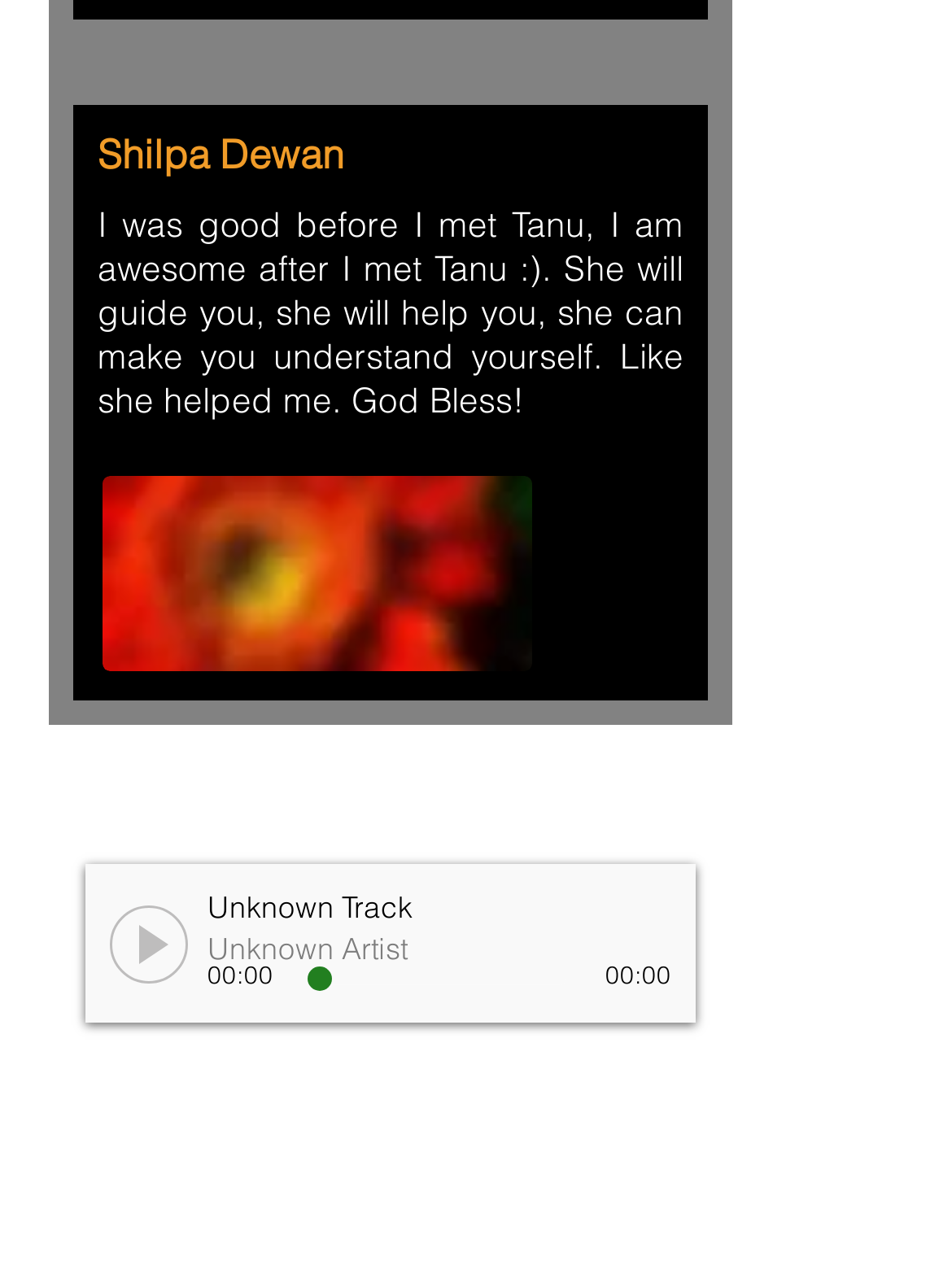Answer the question using only a single word or phrase: 
What is the audio player's current track?

Unknown Artist